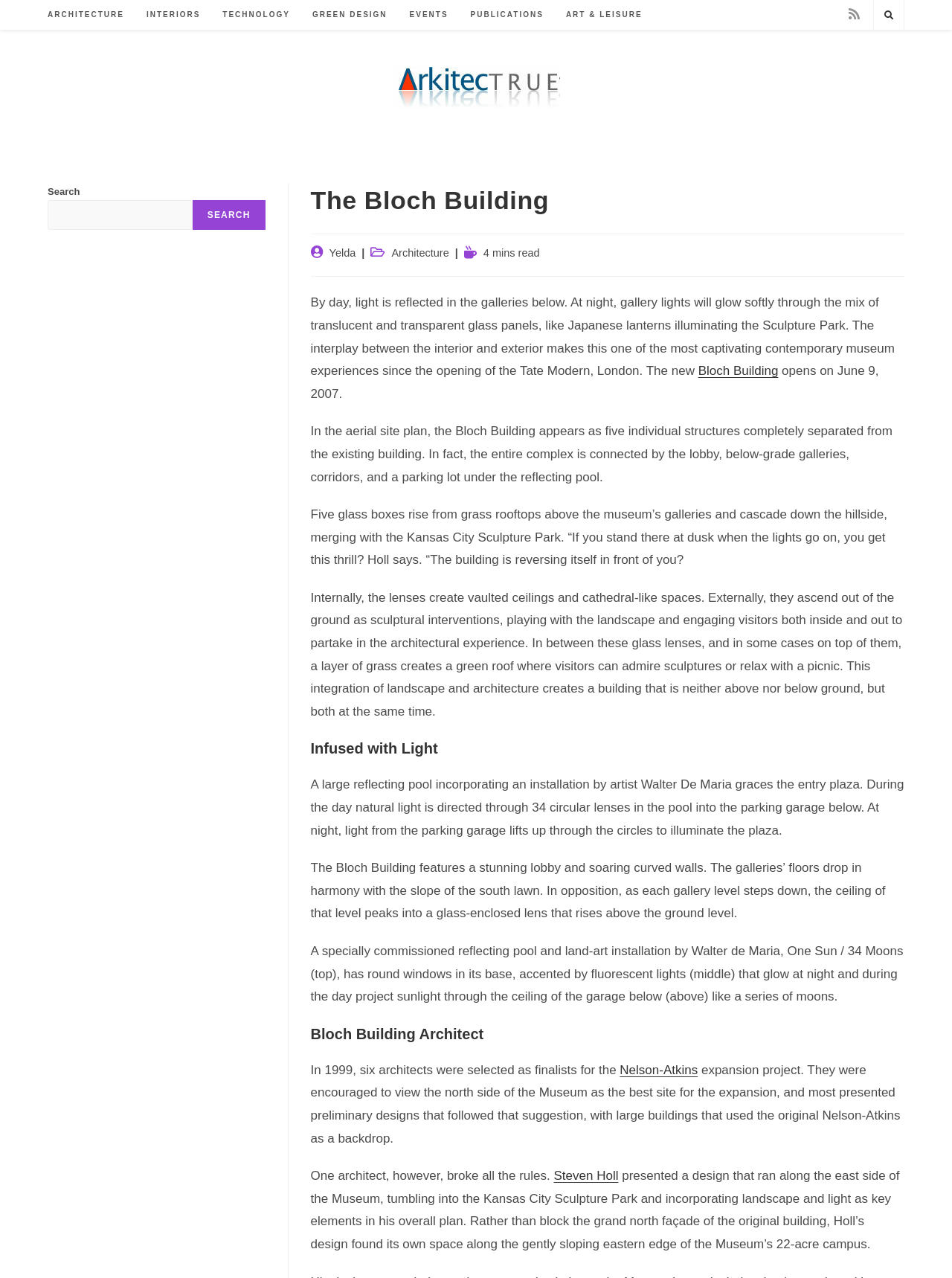Determine the bounding box coordinates for the area that needs to be clicked to fulfill this task: "Click on the ARCHITECTURE link". The coordinates must be given as four float numbers between 0 and 1, i.e., [left, top, right, bottom].

[0.038, 0.0, 0.142, 0.023]